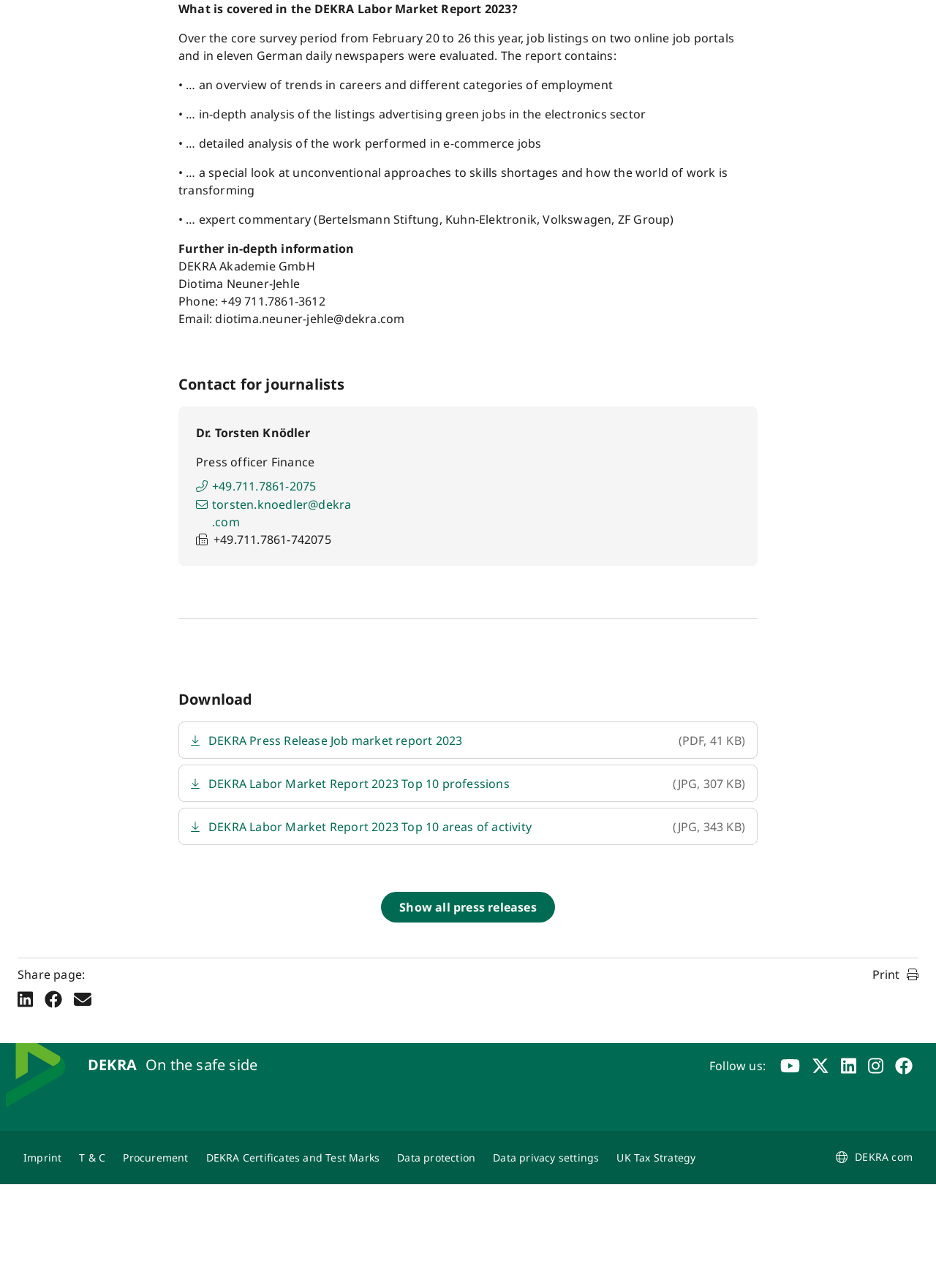What is the purpose of the 'Show all press releases' link?
Based on the image, answer the question with a single word or brief phrase.

To show all press releases